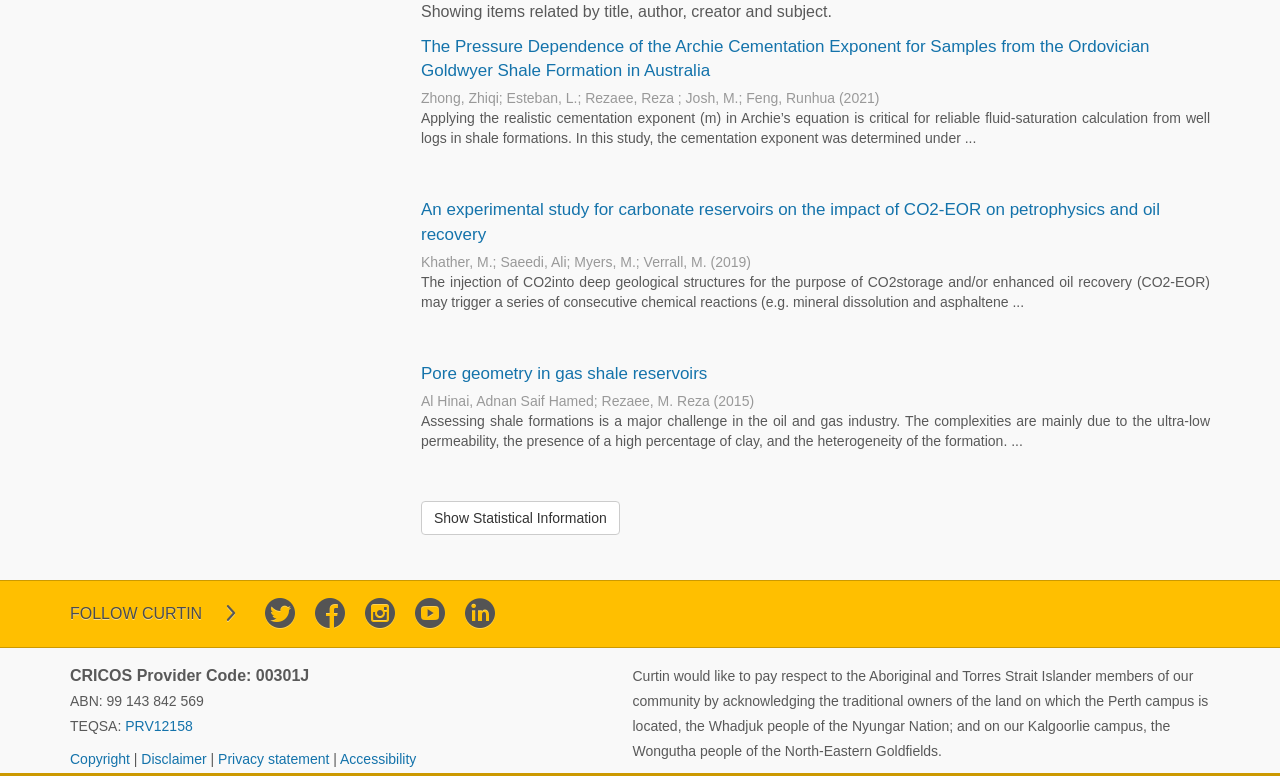Provide your answer in a single word or phrase: 
How many links are there in the webpage?

7